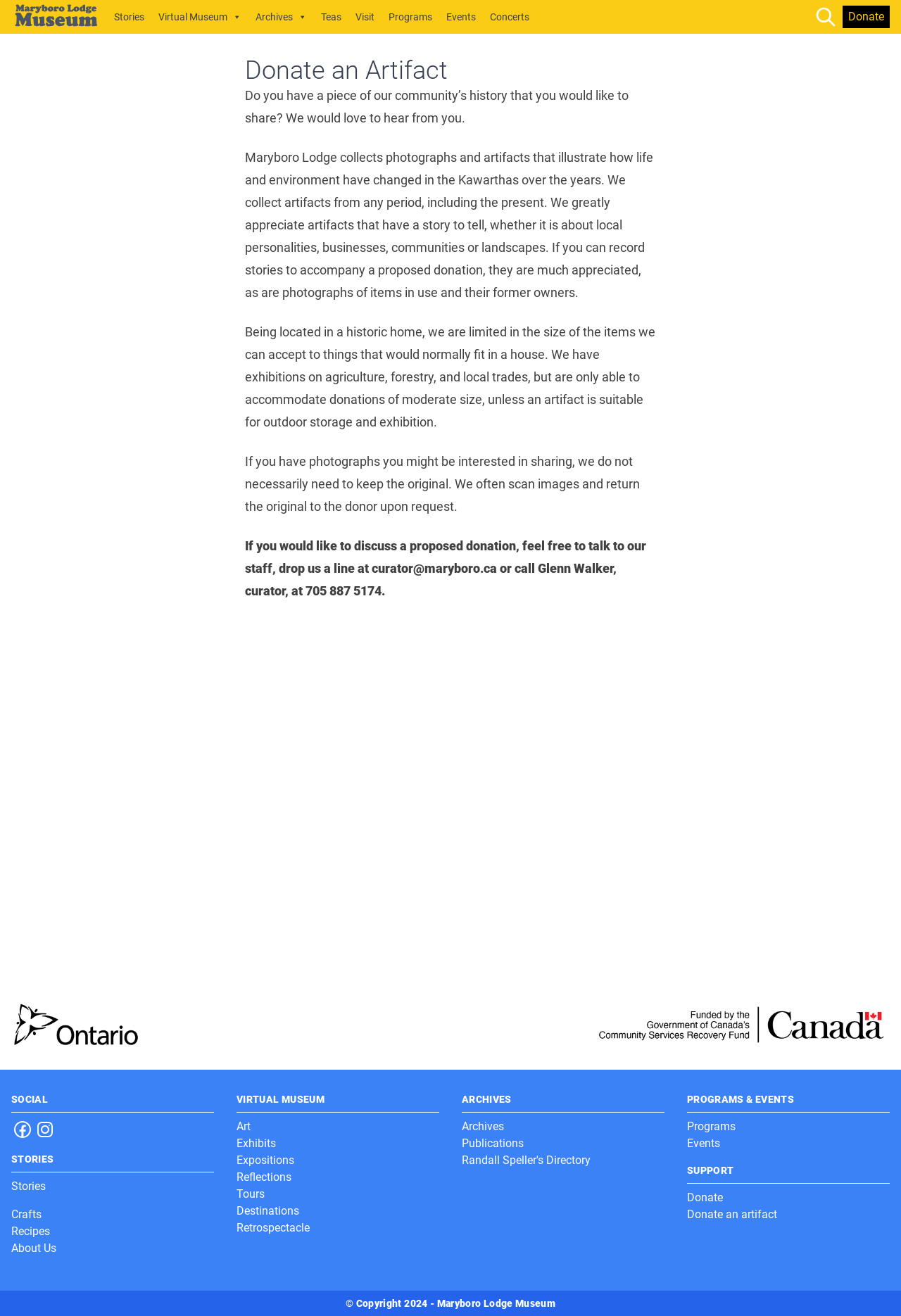Give the bounding box coordinates for the element described as: "Events".

[0.487, 0.002, 0.536, 0.024]